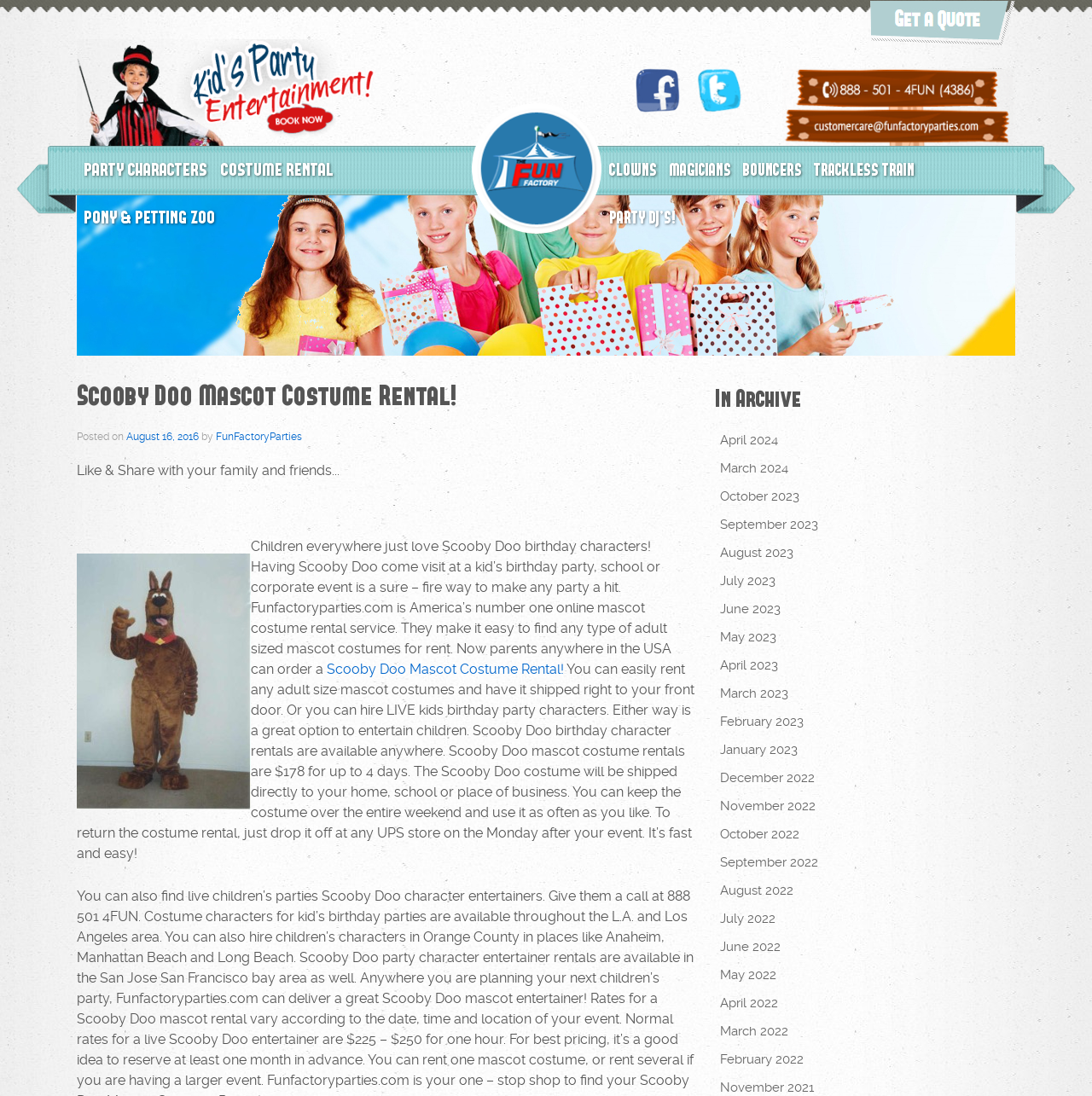Determine the bounding box coordinates for the region that must be clicked to execute the following instruction: "Share on Facebook".

[0.582, 0.08, 0.639, 0.095]